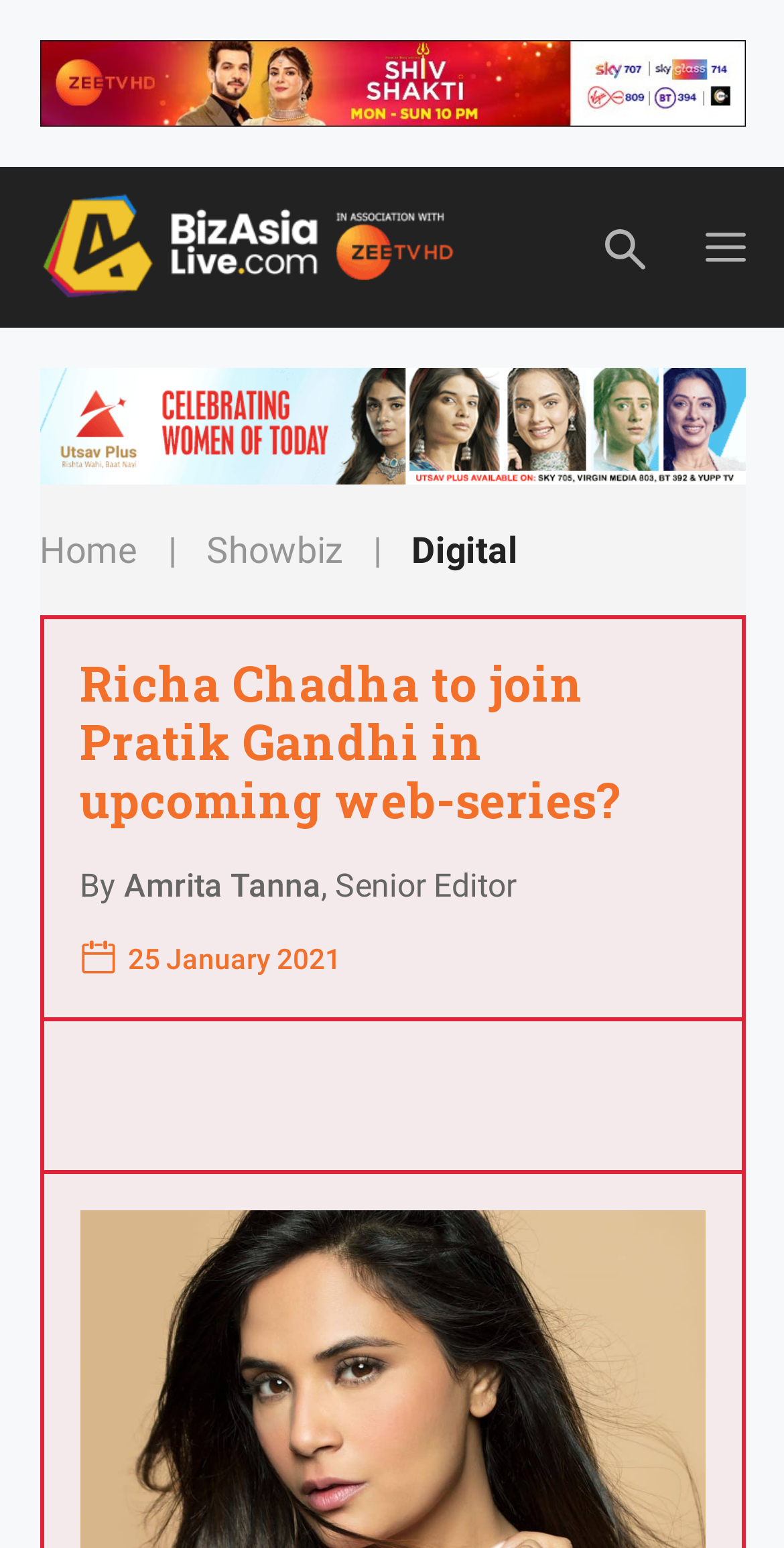Illustrate the webpage's structure and main components comprehensively.

The webpage appears to be a news article page, specifically from the entertainment section. At the top, there is a header banner with a link to the website's homepage. Below the header, there is a site banner with the website's name, "BizAsiaLive", accompanied by an image of the logo. To the right of the logo, there is a mobile toggle button for navigation.

Below the site banner, there is a middle top banner that spans the width of the page. Within this banner, there is a navigation section with breadcrumbs, showing the path "Home > Showbiz > Digital". Below the breadcrumbs, there is a heading that reads "Richa Chadha to join Pratik Gandhi in upcoming web-series?".

Under the heading, there is a byline section with the author's name, "Amrita Tanna", and their title, "Senior Editor". To the left of the byline, there is a small image, likely the author's profile picture. Next to the byline, there is a date stamp, "25 January 2021".